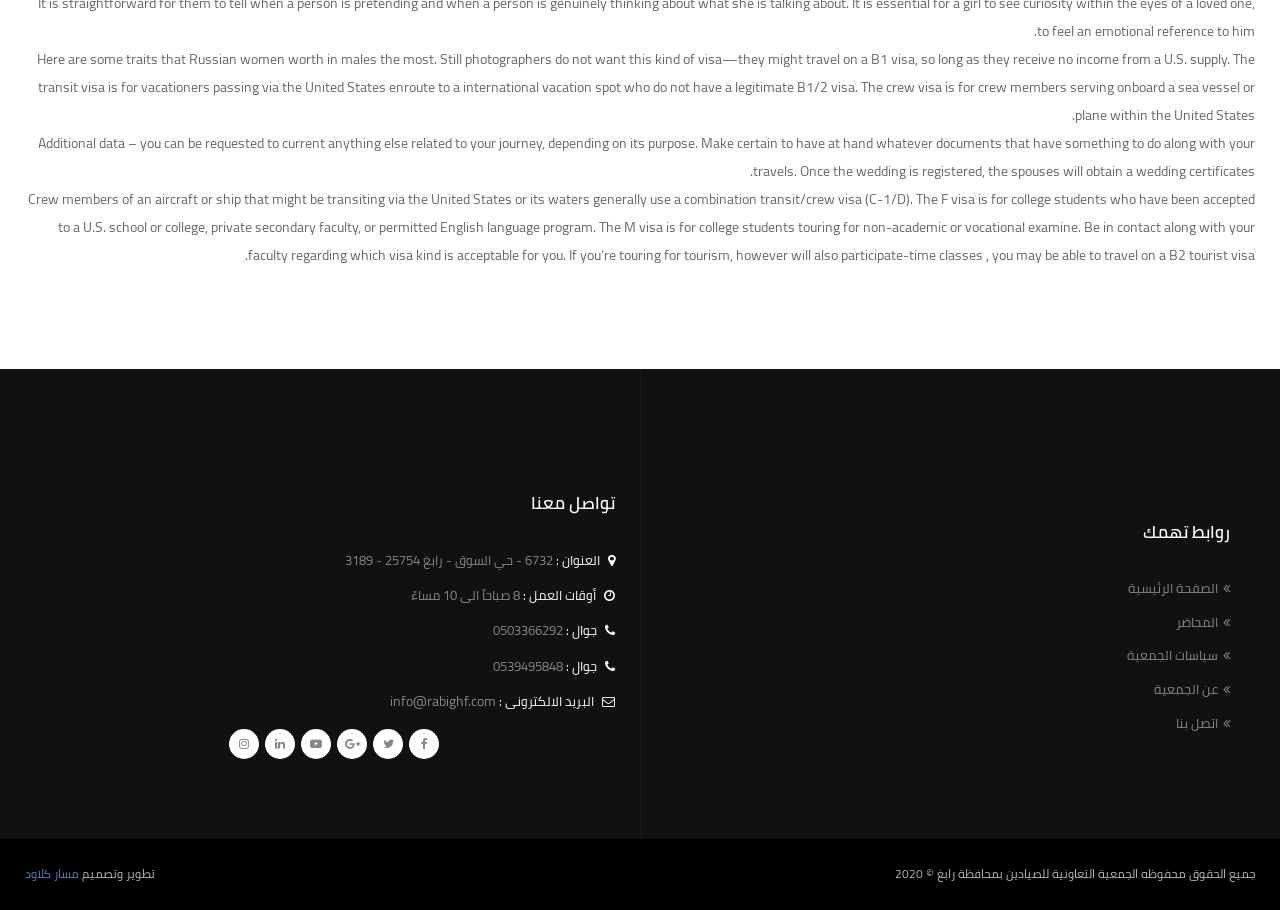Using the webpage screenshot, find the UI element described by المحاضر. Provide the bounding box coordinates in the format (top-left x, top-left y, bottom-right x, bottom-right y), ensuring all values are floating point numbers between 0 and 1.

[0.919, 0.67, 0.961, 0.696]